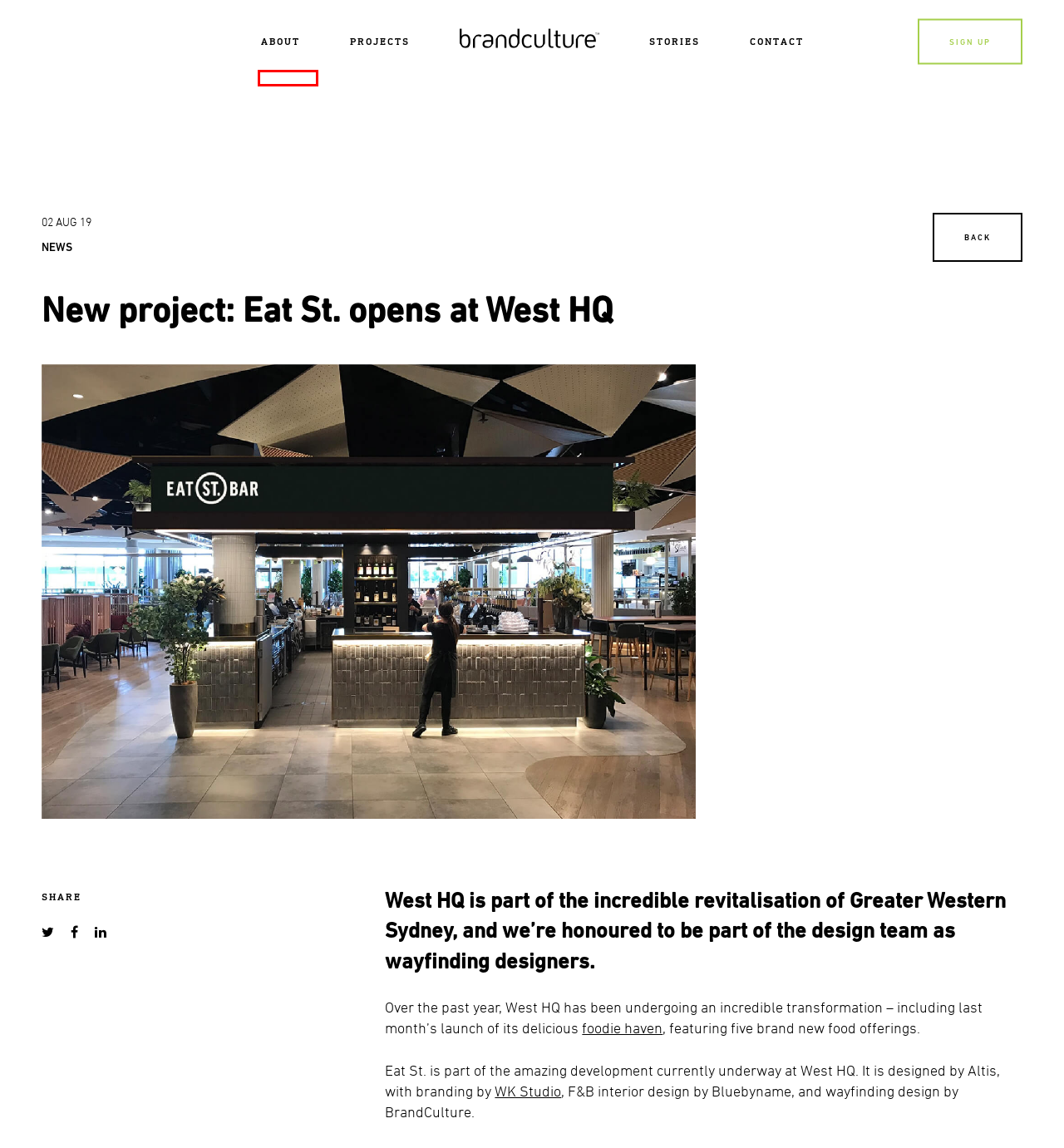Review the webpage screenshot and focus on the UI element within the red bounding box. Select the best-matching webpage description for the new webpage that follows after clicking the highlighted element. Here are the candidates:
A. West Sydney’s Brand New Dining Precinct Opens Today
B. News — BrandCulture
C. Our Culture — BrandCulture: Branding, Environments and Wayfinding
D. Stories — BrandCulture: Wayfinding, Environments and Branding
E. Contact Us — BrandCulture: Branding, Environments and Wayfinding
F. Our Projects — BrandCulture: Branding, Environments and Wayfinding
G. WK Studio | WK Studio
H. About Us — BrandCulture: Branding, Environments and Wayfinding

C